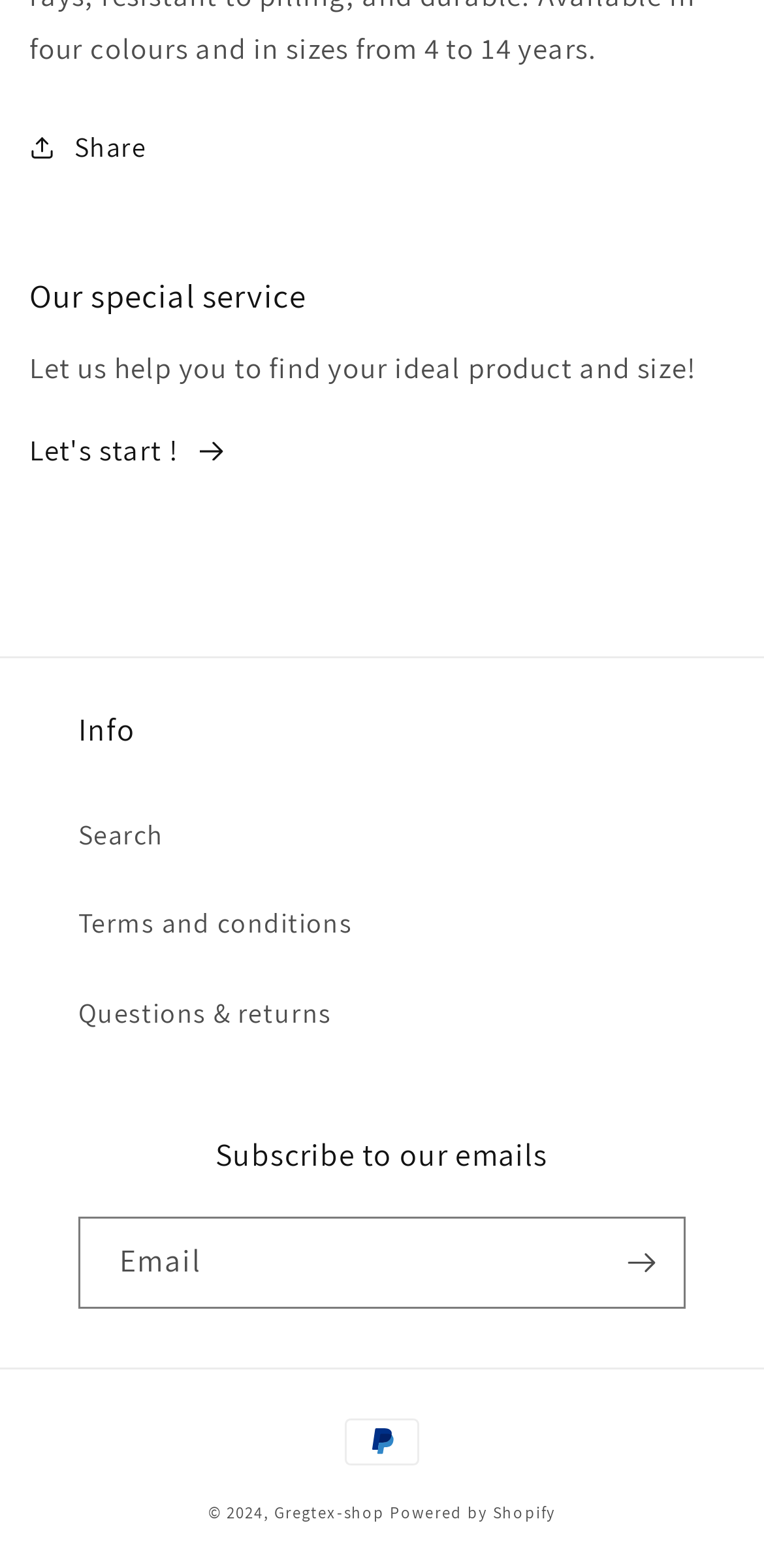What is the purpose of the 'Share' button?
Provide an in-depth answer to the question, covering all aspects.

The 'Share' button is located at the top of the webpage, and it is likely used to share the product with others. This is a common feature on e-commerce websites, allowing users to share products on social media or via email.